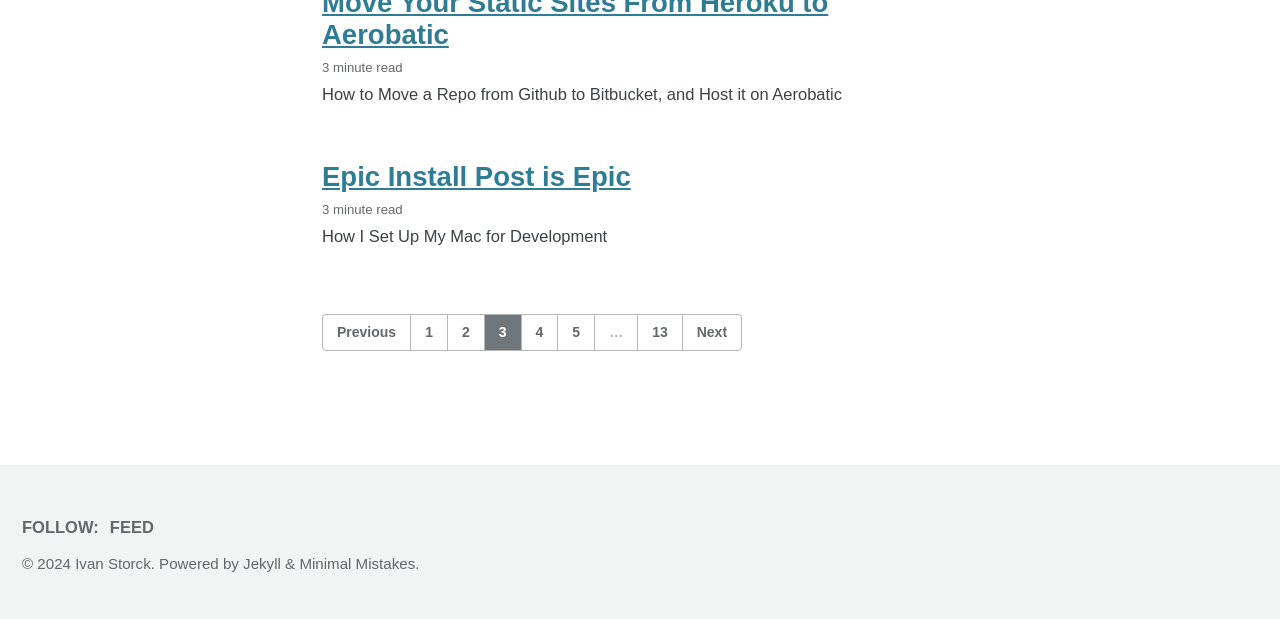Find the bounding box coordinates of the clickable area required to complete the following action: "Click on the 'Next' link".

[0.533, 0.508, 0.58, 0.567]